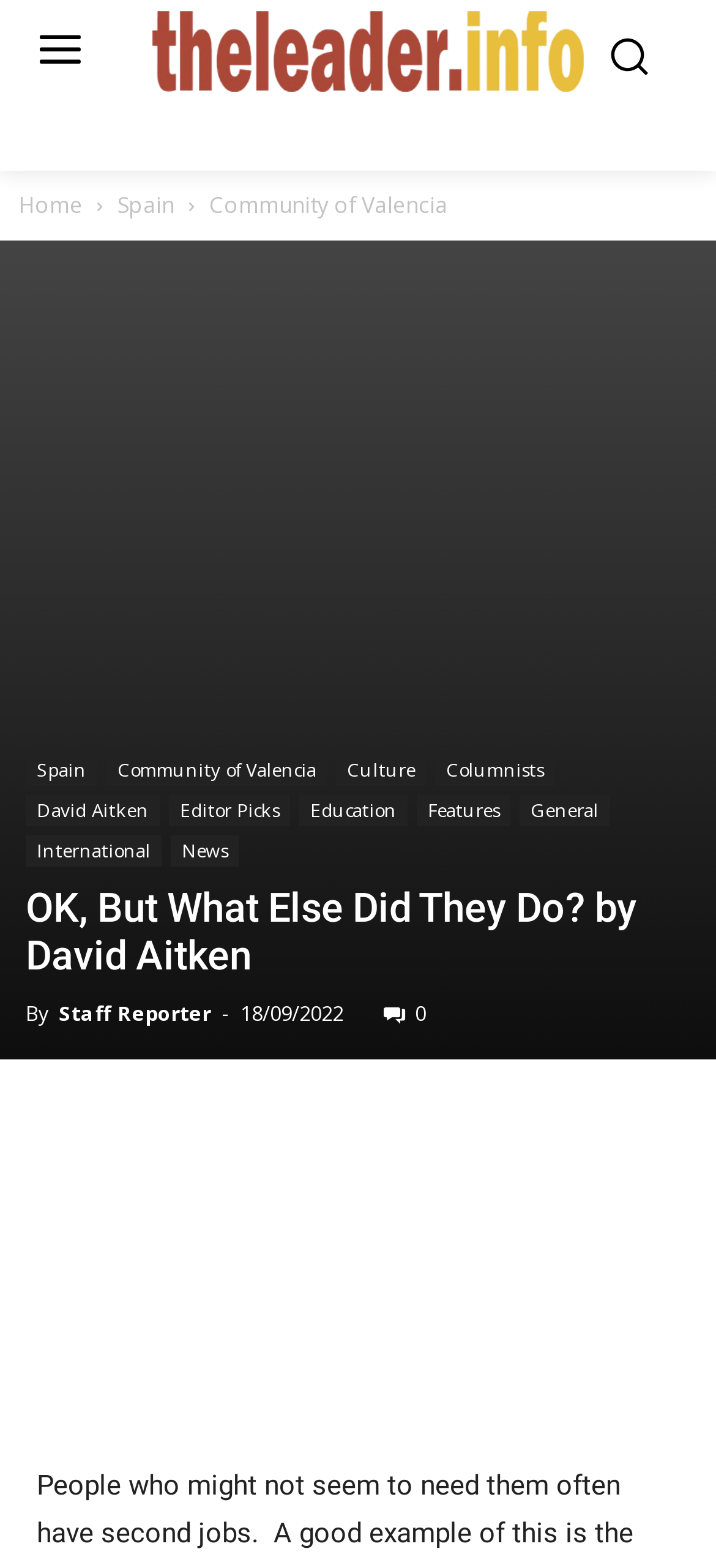Generate a thorough caption detailing the webpage content.

The webpage appears to be a news article page with a focus on the article "OK, But What Else Did They Do? by David Aitken". At the top left corner, there is a logo link, accompanied by a smaller image to its right. Below the logo, there are several navigation links, including "Home", "Spain", and "Community of Valencia", arranged horizontally.

The main content of the page is a large section that spans the entire width of the page, containing the article title "OK, But What Else Did They Do? by David Aitken" in a large font size. Below the title, there is a section with several links, including "Spain", "Community of Valencia", "Culture", and others, arranged horizontally.

Further down, there is a heading with the same title as the article, followed by a byline that reads "By Staff Reporter" and a publication date of "18/09/2022". Below the byline, there are several social media links, represented by icons, arranged horizontally.

The page has a total of 7 images, including the logo, a small image to the right of the logo, and 5 social media icons. There are 17 links on the page, including navigation links, article links, and social media links. The overall layout of the page is organized, with clear headings and concise text.